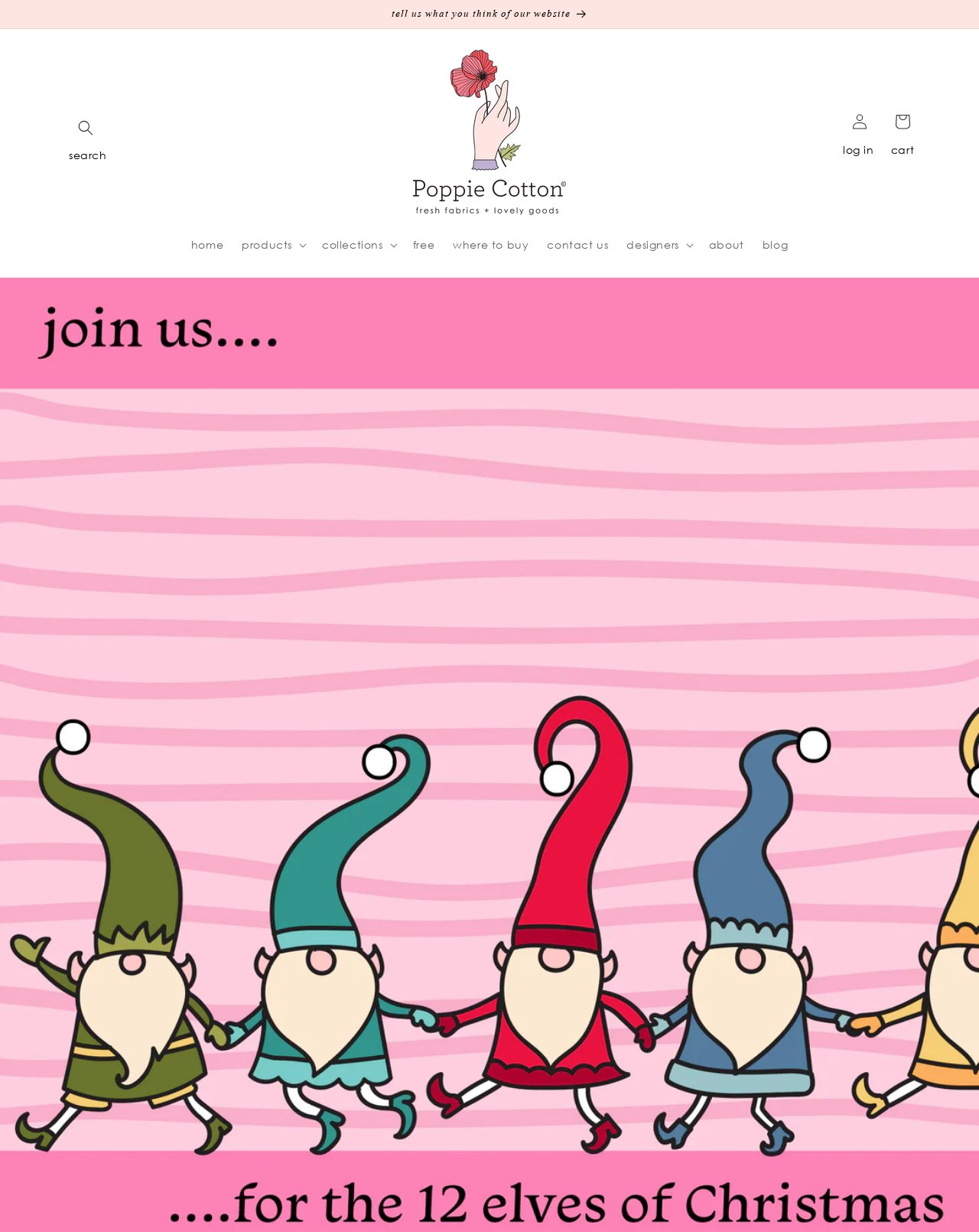What is the last menu item in the main navigation menu?
Please utilize the information in the image to give a detailed response to the question.

I looked at the button elements with the 'expanded: False' property and found that the last one has the text 'Designers', which is likely to be the last menu item in the main navigation menu.